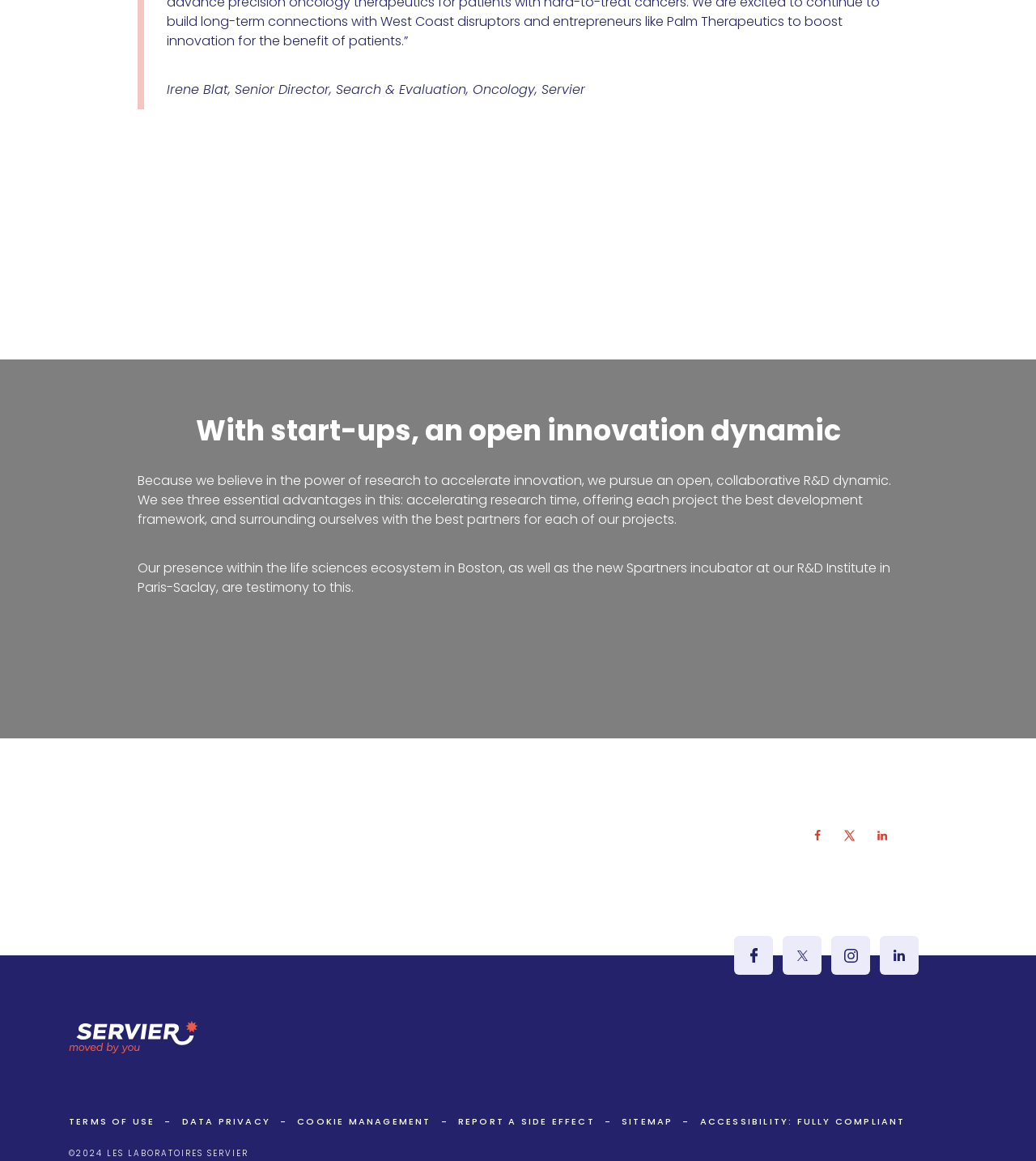What is the copyright year of the webpage?
Look at the image and respond to the question as thoroughly as possible.

The answer can be found in the StaticText element with the text '©2024 LES LABORATOIRES SERVIER' at the bottom of the webpage.